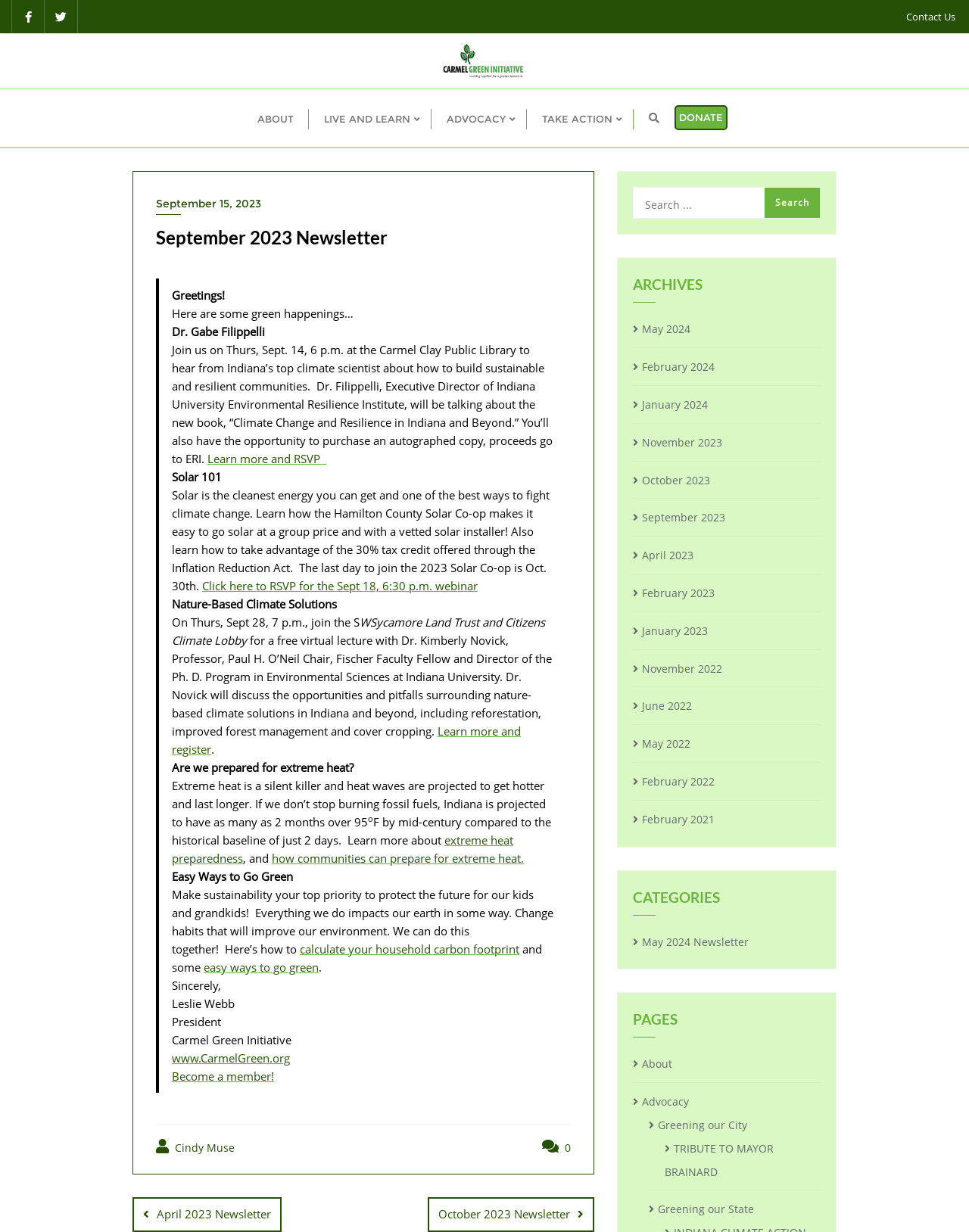Using the given description, provide the bounding box coordinates formatted as (top-left x, top-left y, bottom-right x, bottom-right y), with all values being floating point numbers between 0 and 1. Description: TRIBUTE TO MAYOR BRAINARD

[0.686, 0.923, 0.847, 0.961]